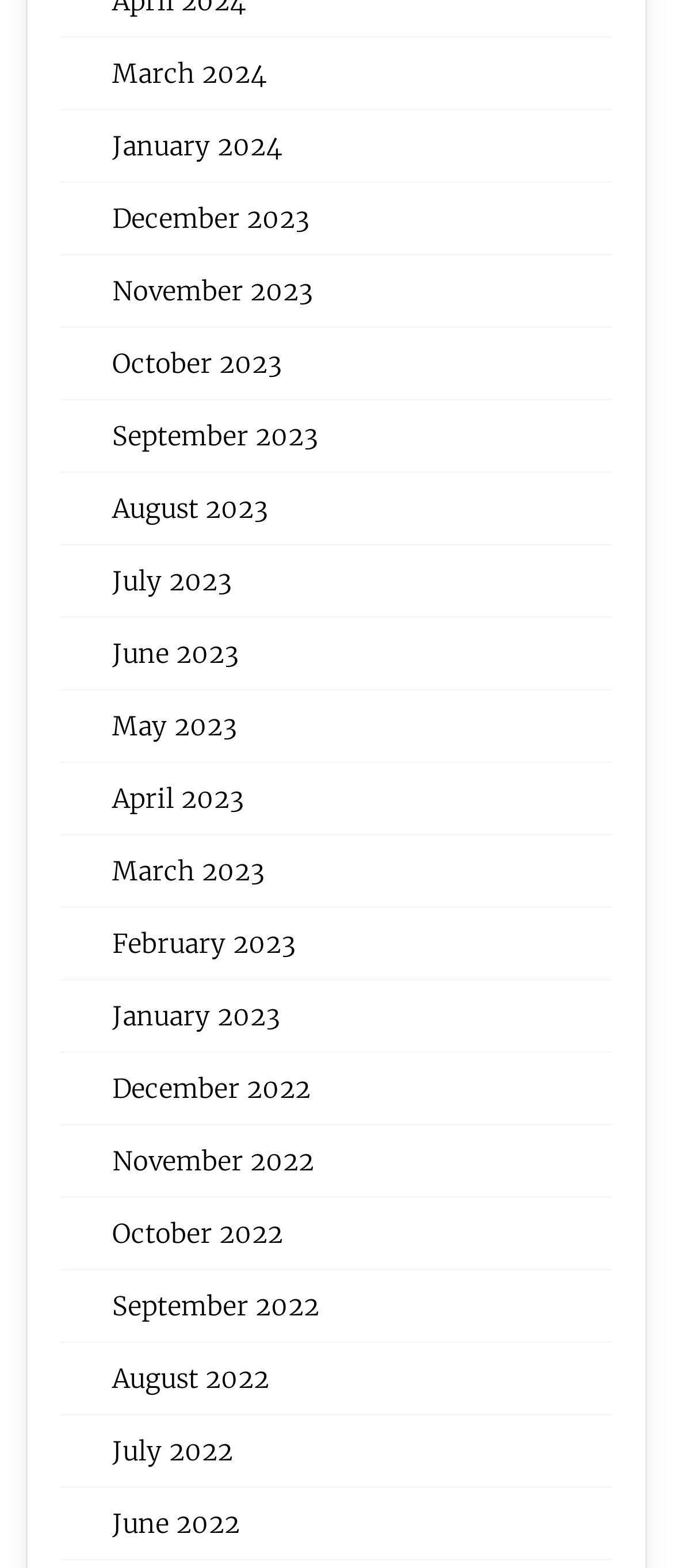Point out the bounding box coordinates of the section to click in order to follow this instruction: "Browse December 2023".

[0.167, 0.129, 0.459, 0.15]